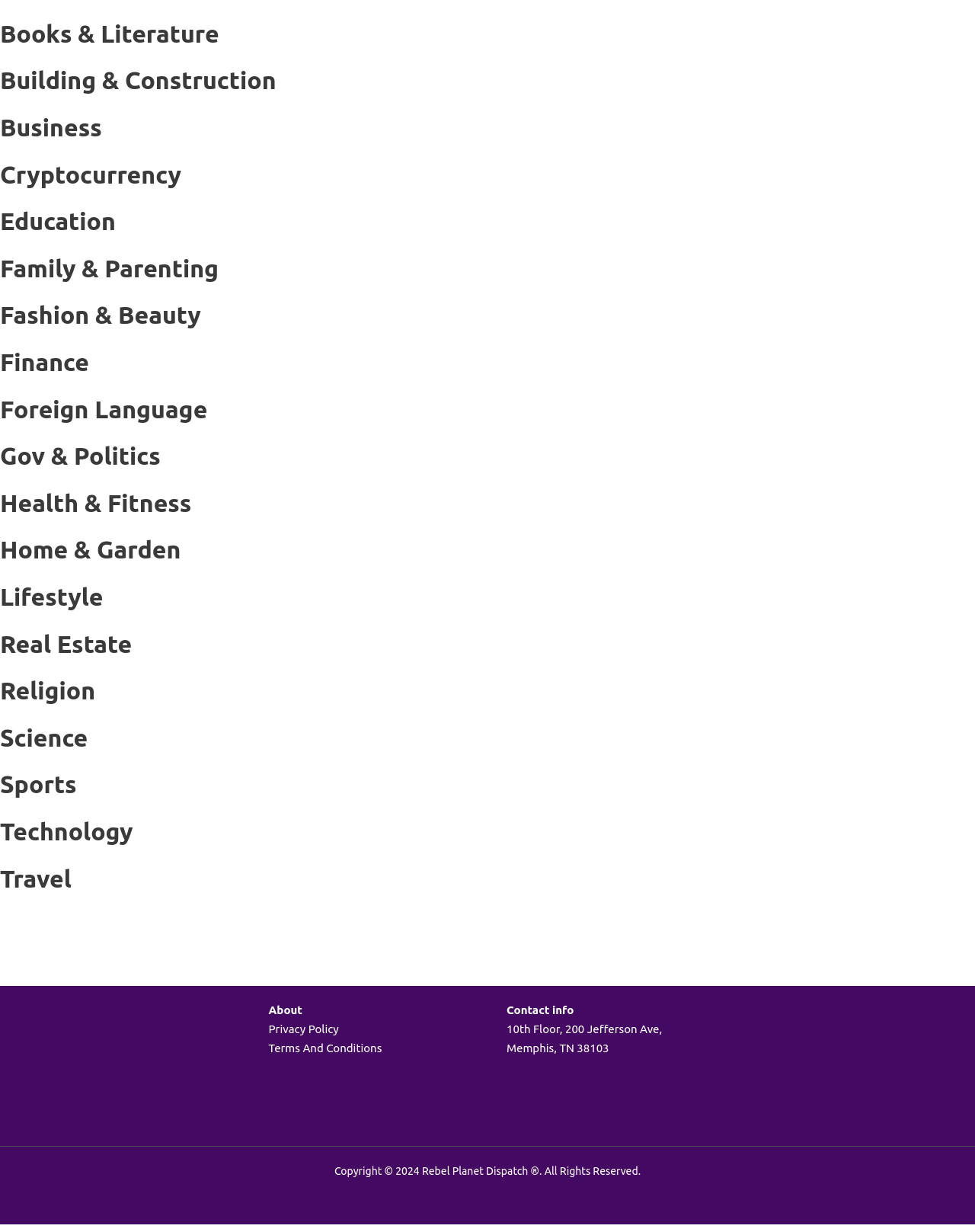Extract the bounding box coordinates for the described element: "Privacy Policy". The coordinates should be represented as four float numbers between 0 and 1: [left, top, right, bottom].

[0.275, 0.83, 0.347, 0.84]